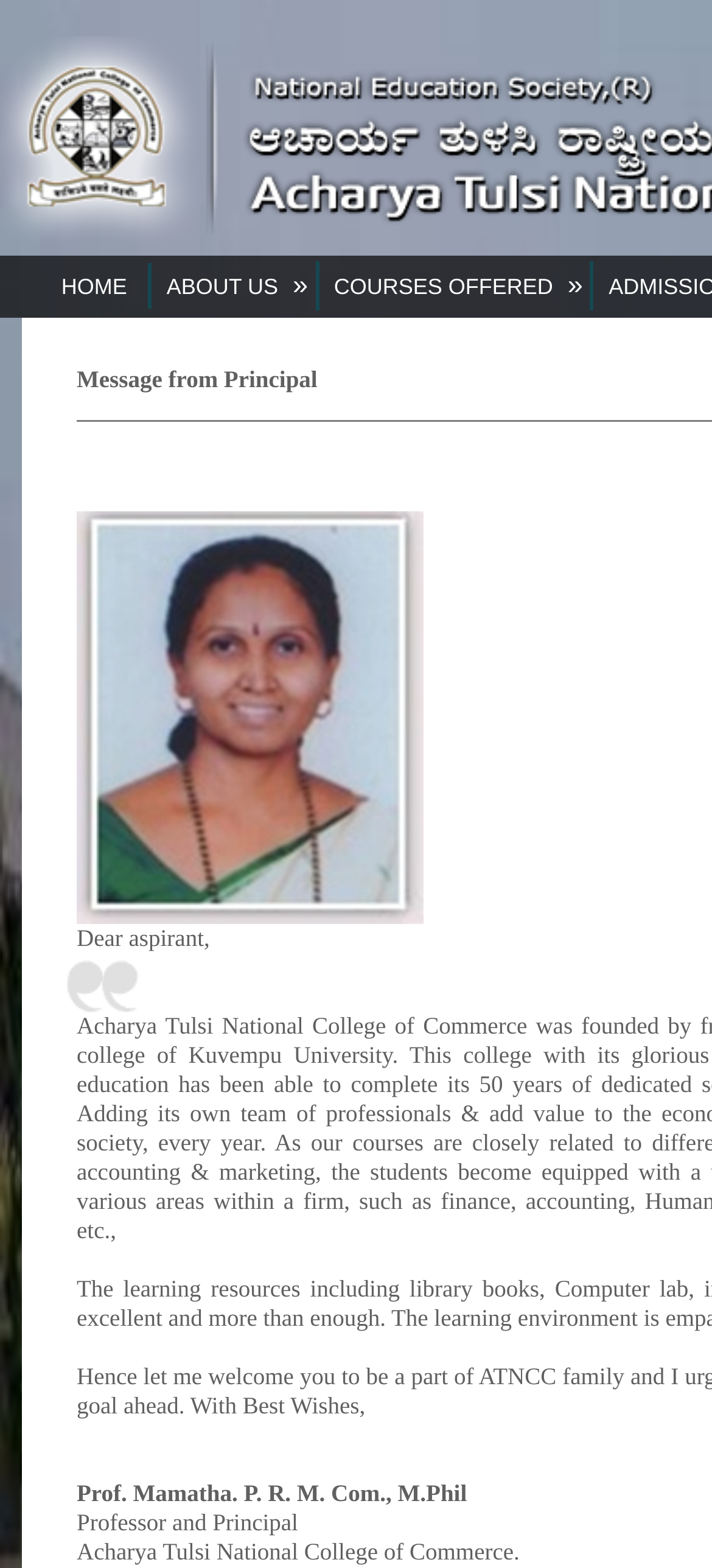Present a detailed account of what is displayed on the webpage.

The webpage is about Acharya Tulsi National College of Commerce, Shivamogga. At the top, there is a message from the principal, Prof. Mamatha. P. R. M. Com., M.Phil, which is followed by her title, "Professor and Principal". Below this, there is a brief introduction to the college.

On the left side, there is a navigation menu with three grid cells. The first cell contains the text "HOME", the second cell has "ABOUT US »", and the third cell has "COURSES OFFERED »". These cells are aligned horizontally and are positioned near the top of the page.

The rest of the page appears to be a welcome message from the principal, with a brief introduction to the college. The text is arranged in a vertical column, with the principal's message at the top, followed by her title and then the college's name.